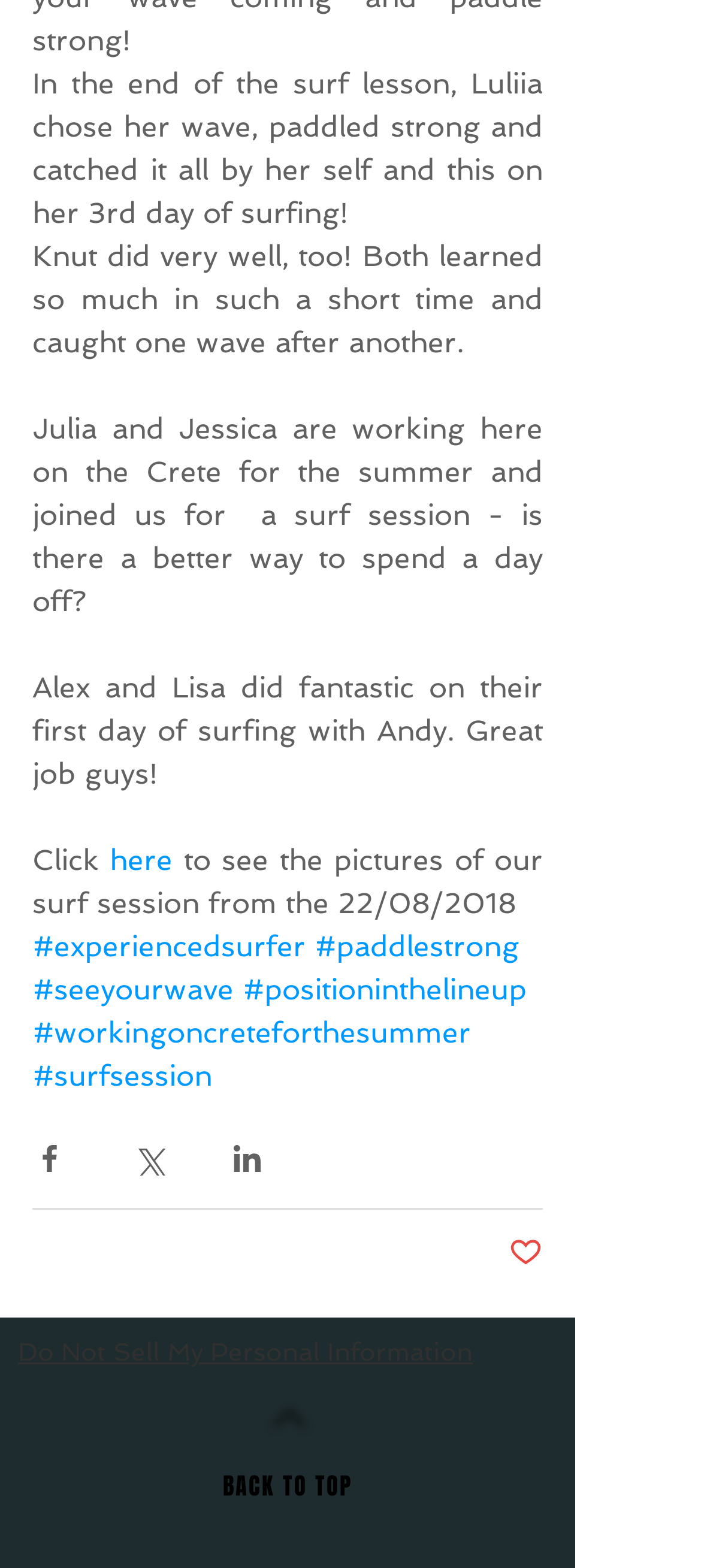Reply to the question with a brief word or phrase: What social media platforms are available for sharing?

Facebook, Twitter, LinkedIn